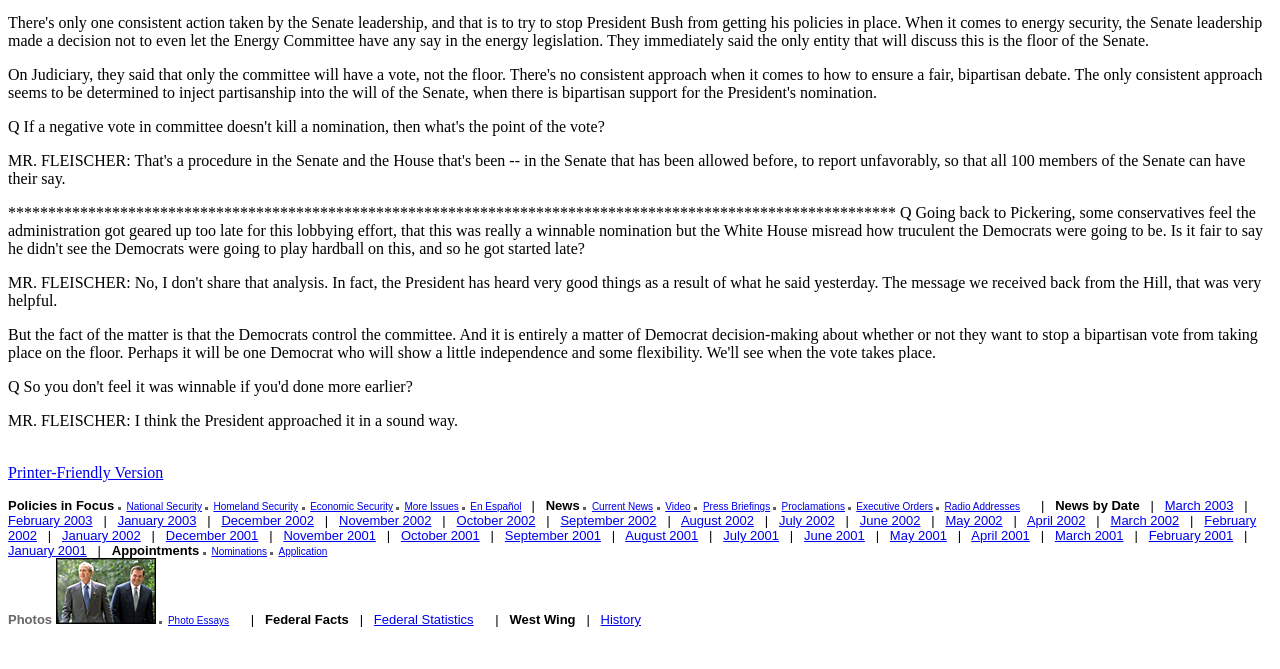Please find the bounding box coordinates of the element's region to be clicked to carry out this instruction: "Read current news".

[0.462, 0.749, 0.51, 0.765]